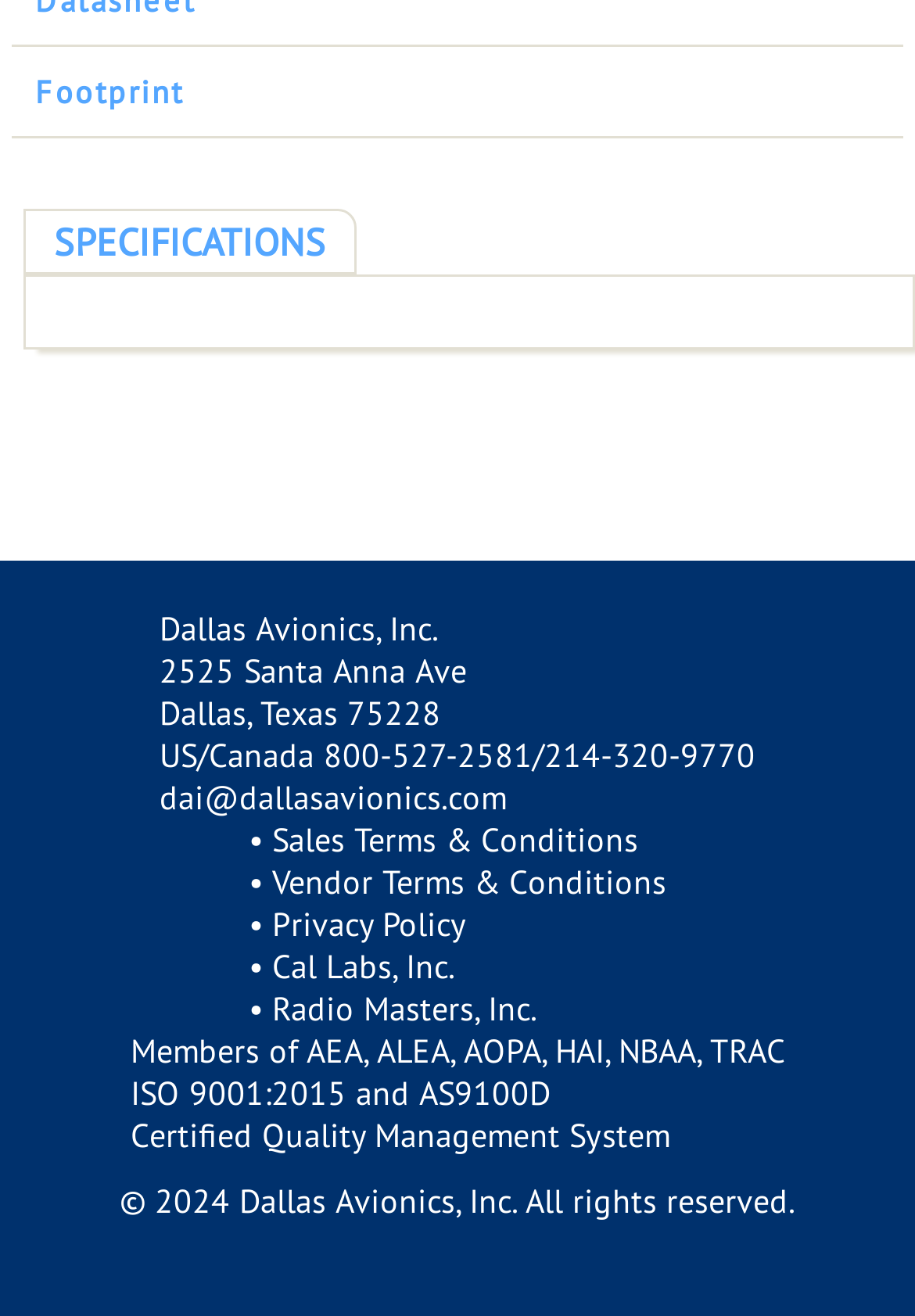What is the phone number for US/Canada?
Answer briefly with a single word or phrase based on the image.

800-527-2581/214-320-9770